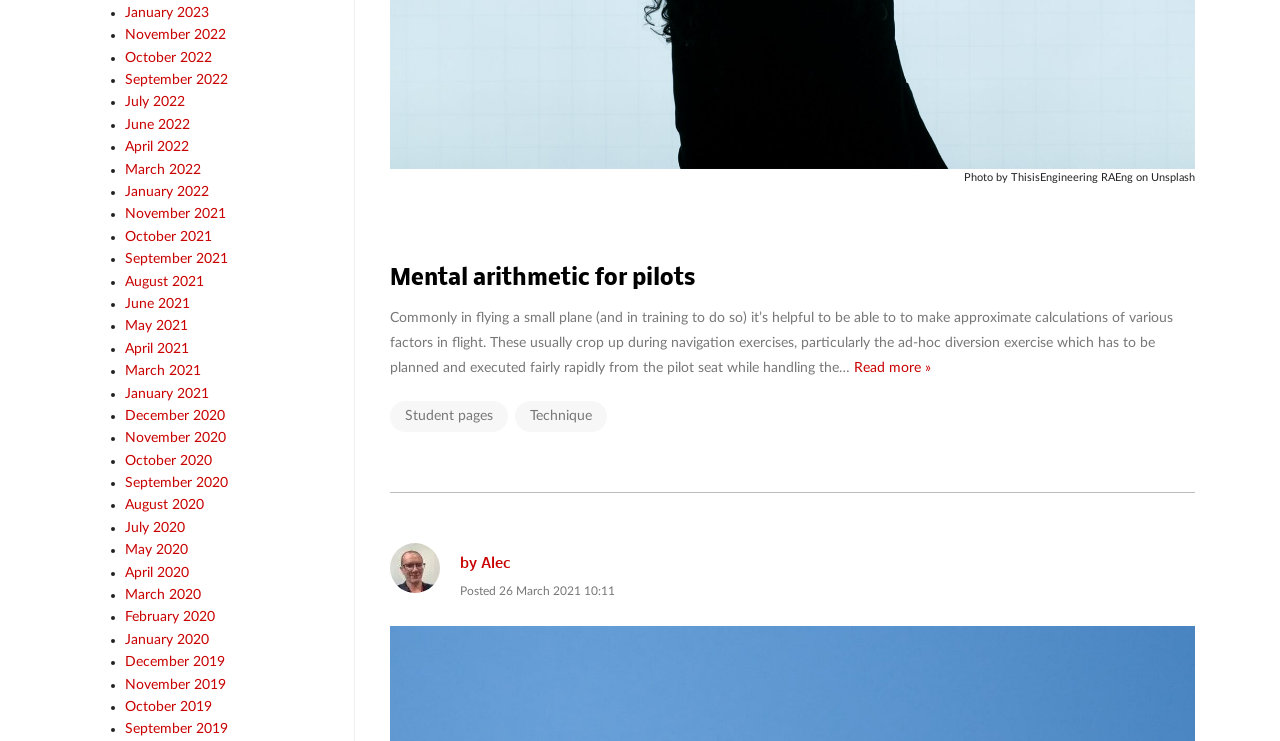Identify the bounding box coordinates for the UI element described as follows: March 2020. Use the format (top-left x, top-left y, bottom-right x, bottom-right y) and ensure all values are floating point numbers between 0 and 1.

[0.098, 0.794, 0.157, 0.812]